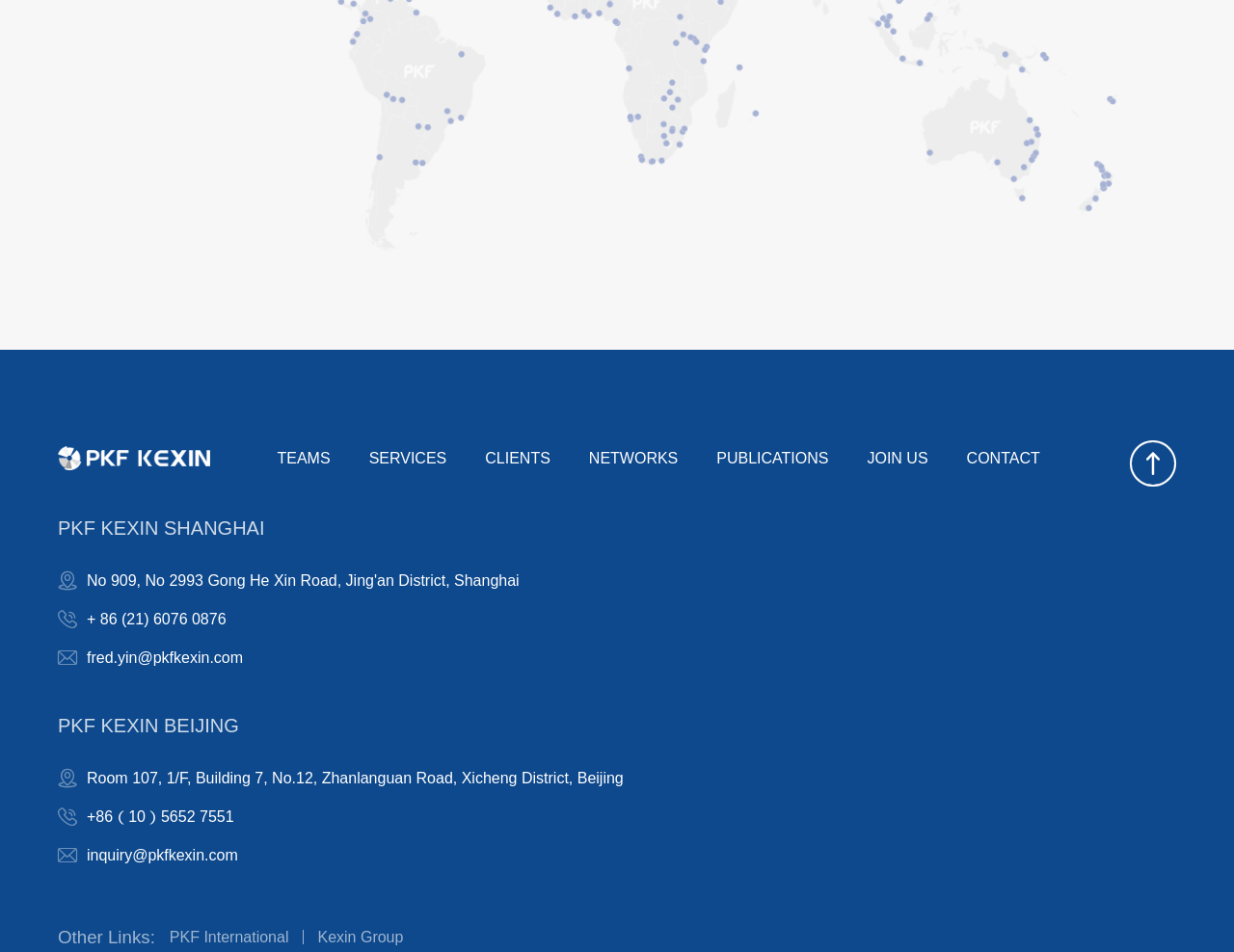Based on the element description JOIN US, identify the bounding box coordinates for the UI element. The coordinates should be in the format (top-left x, top-left y, bottom-right x, bottom-right y) and within the 0 to 1 range.

[0.703, 0.472, 0.752, 0.492]